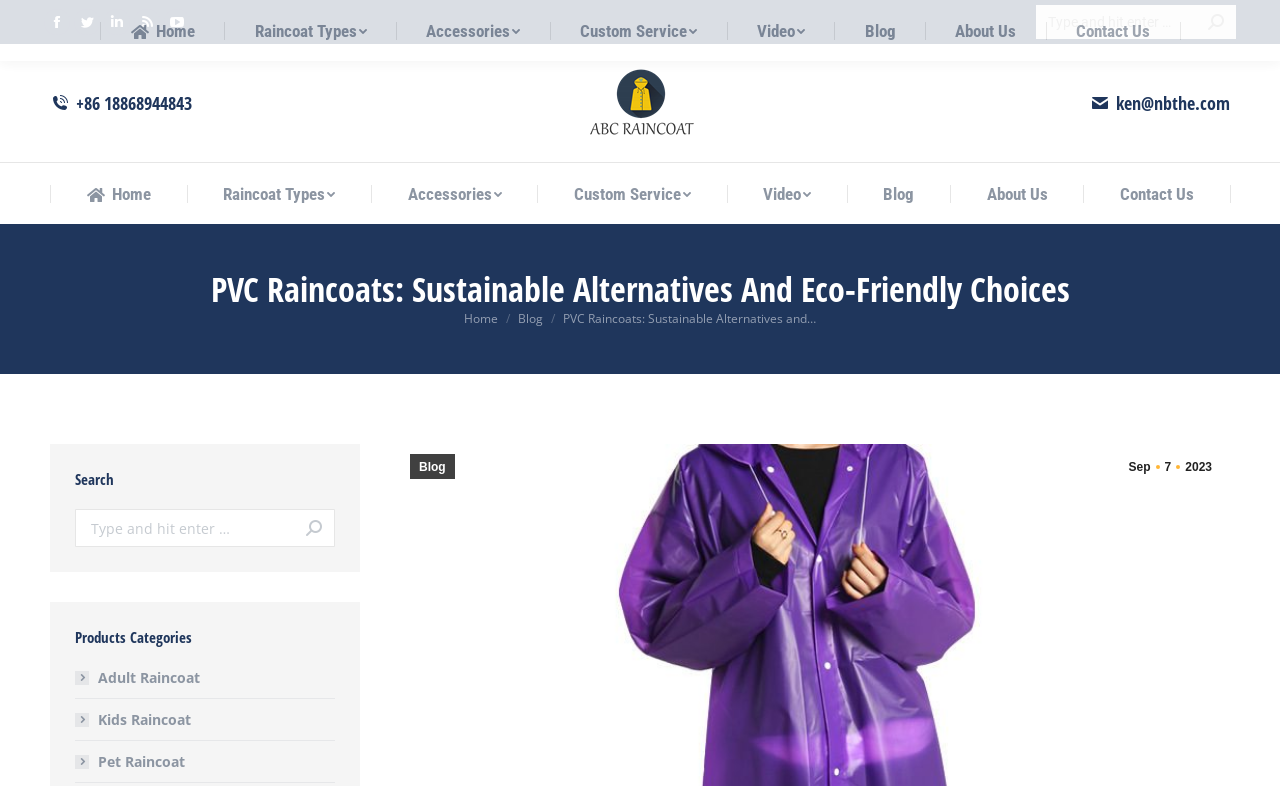Highlight the bounding box coordinates of the region I should click on to meet the following instruction: "Read the blog post".

[0.44, 0.394, 0.638, 0.416]